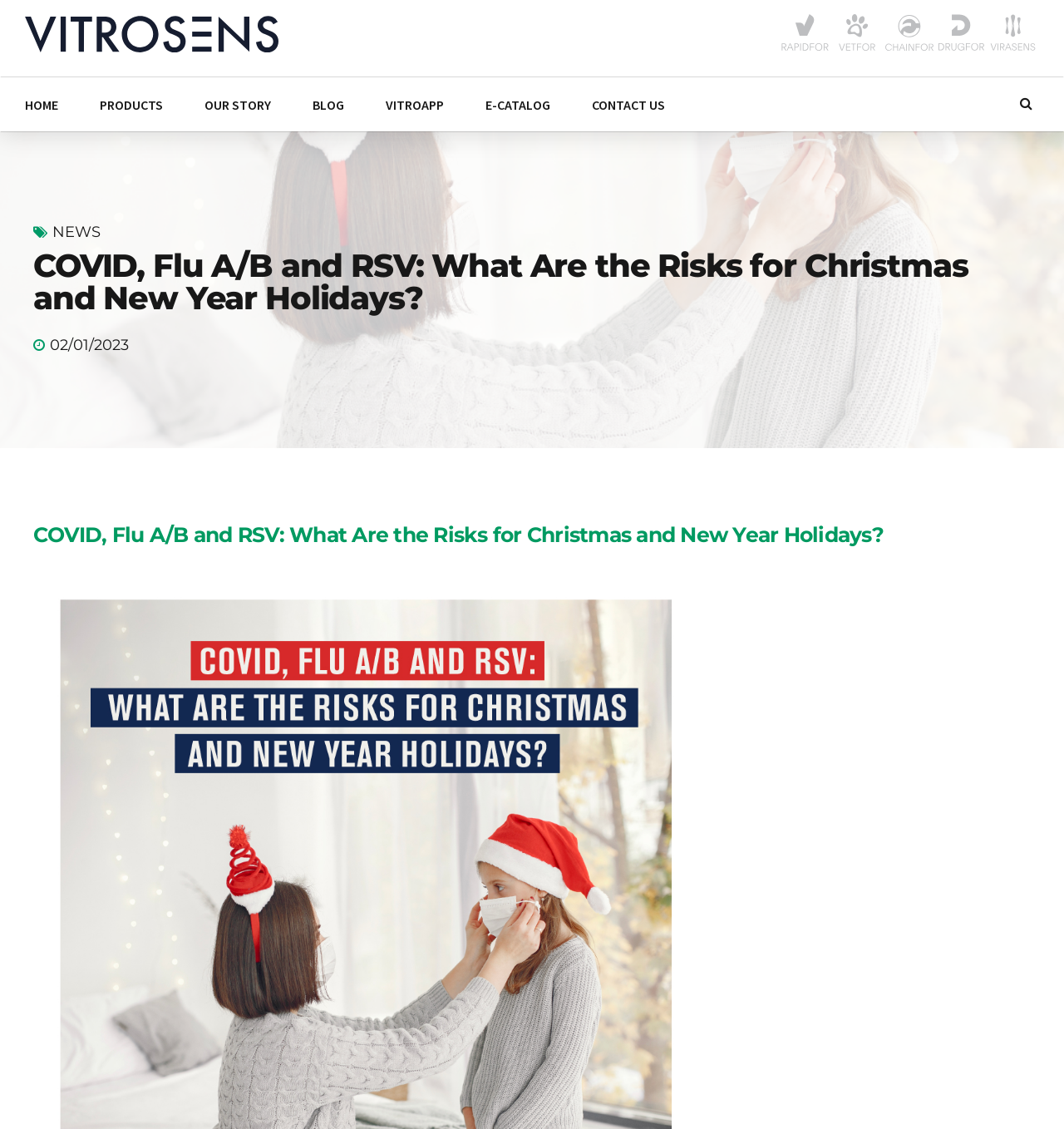Find the bounding box coordinates for the area that must be clicked to perform this action: "Check the NEWS section".

[0.049, 0.197, 0.095, 0.214]